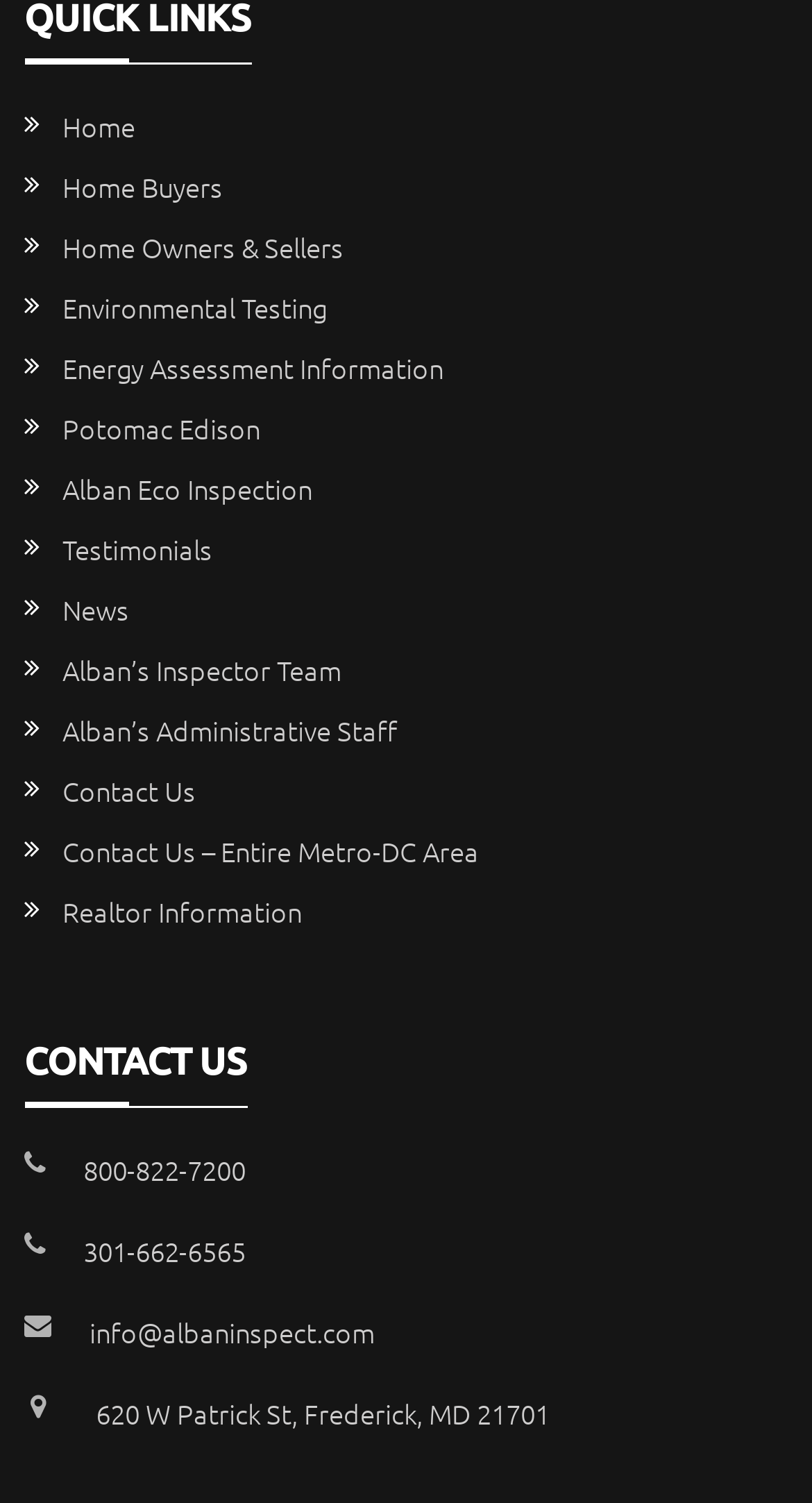Use the details in the image to answer the question thoroughly: 
What is the name of the company?

I inferred the name of the company by looking at the various elements on the page, such as the link elements and the static text elements, which all seem to be related to Alban Inspect.